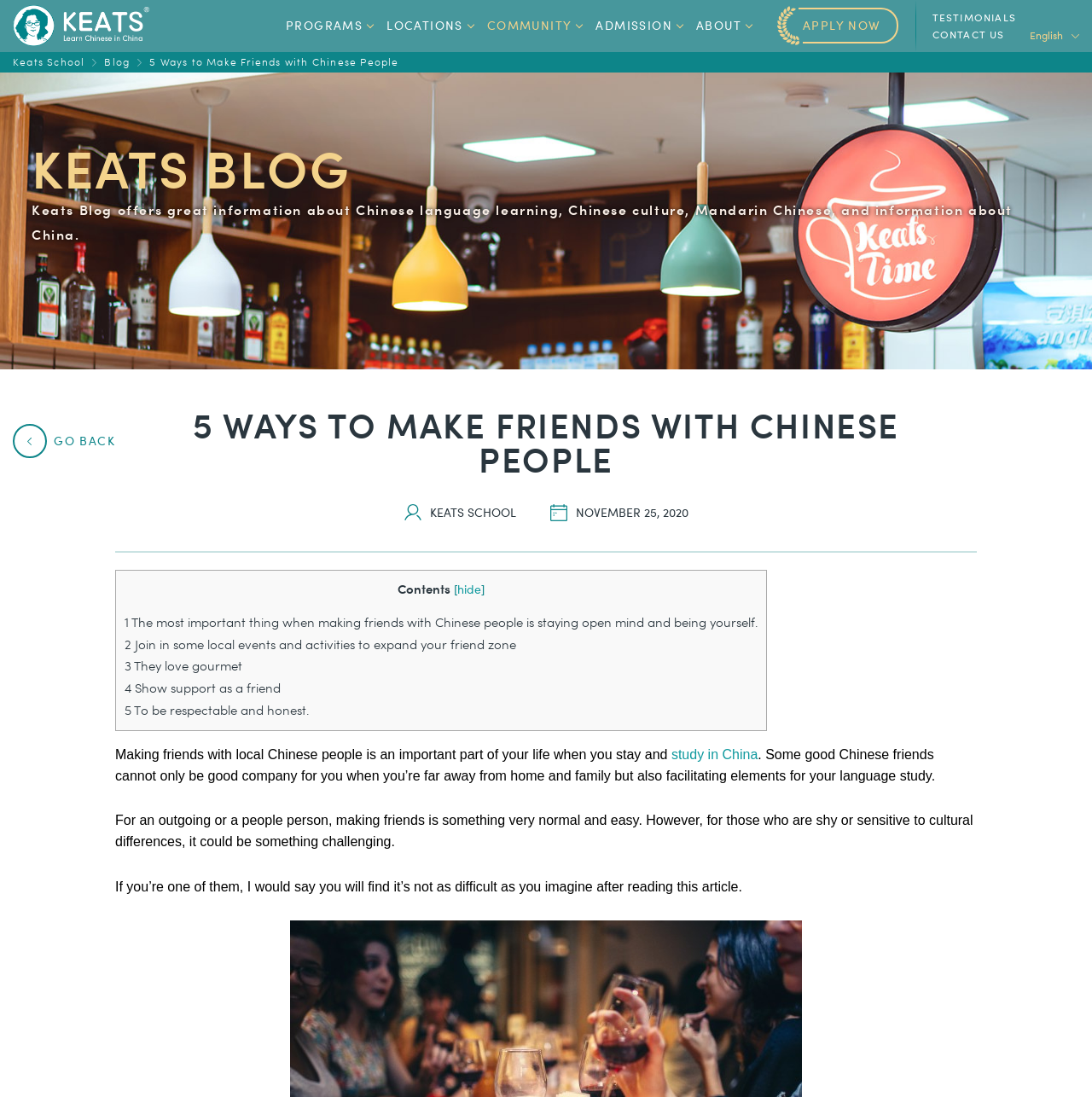How many ways to make friends with Chinese people are mentioned?
Analyze the screenshot and provide a detailed answer to the question.

The article mentions 5 ways to make friends with Chinese people, which are listed as links in the content section of the webpage, starting from '1 The most important thing...' to '5 To be respectable and honest.'.